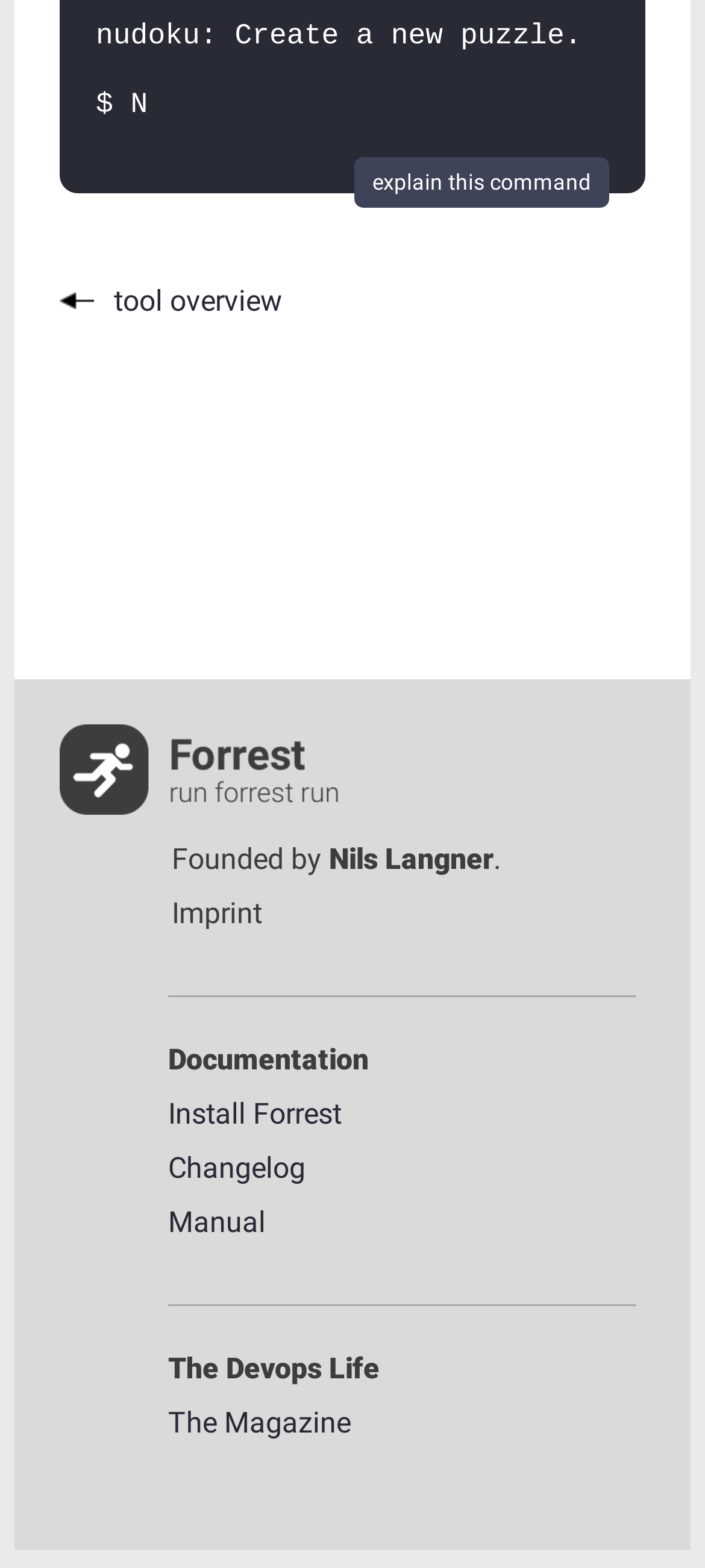What is the name of the founder?
Answer the question using a single word or phrase, according to the image.

Nils Langner